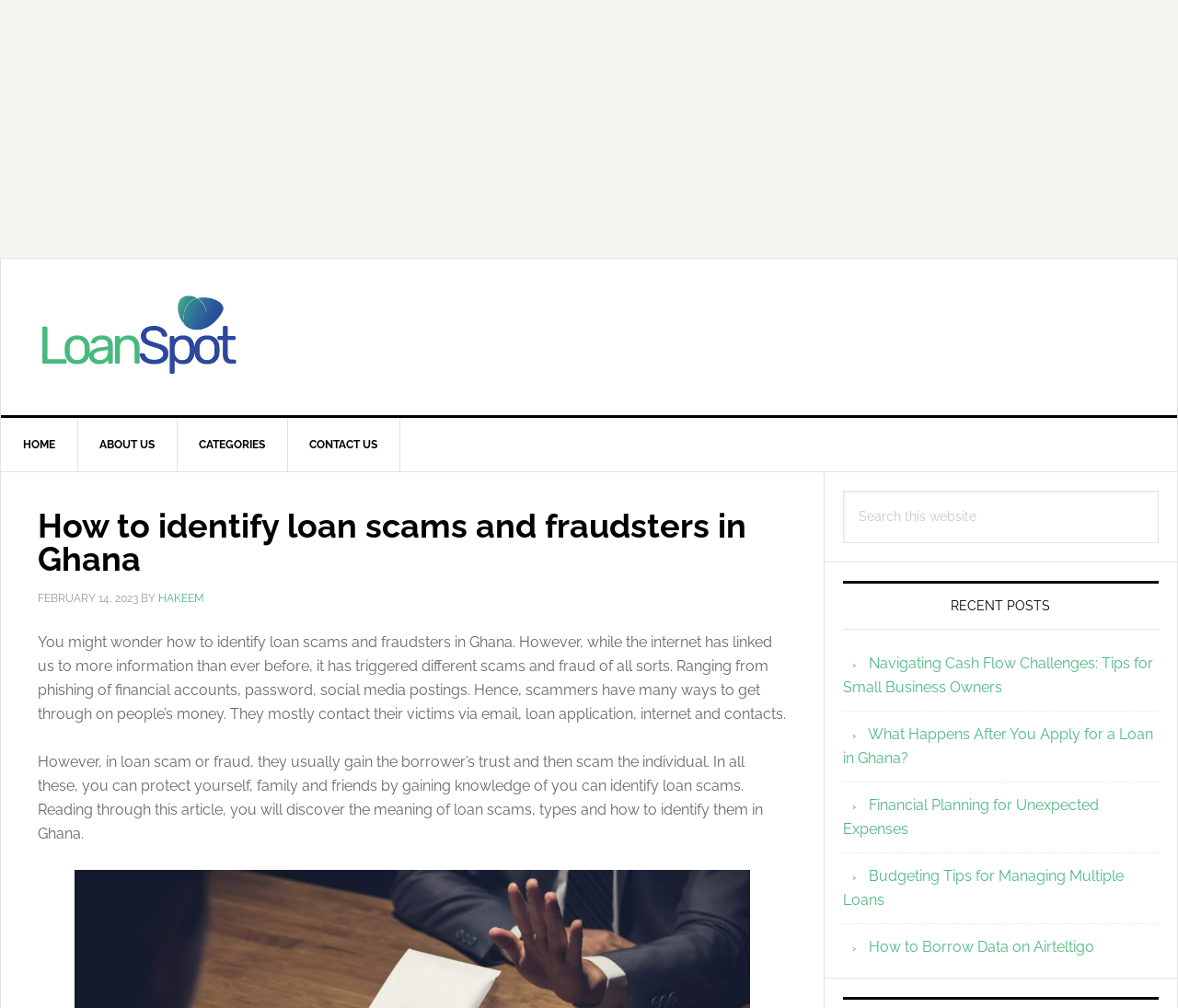Please find the bounding box coordinates in the format (top-left x, top-left y, bottom-right x, bottom-right y) for the given element description. Ensure the coordinates are floating point numbers between 0 and 1. Description: writer-in-residence

None